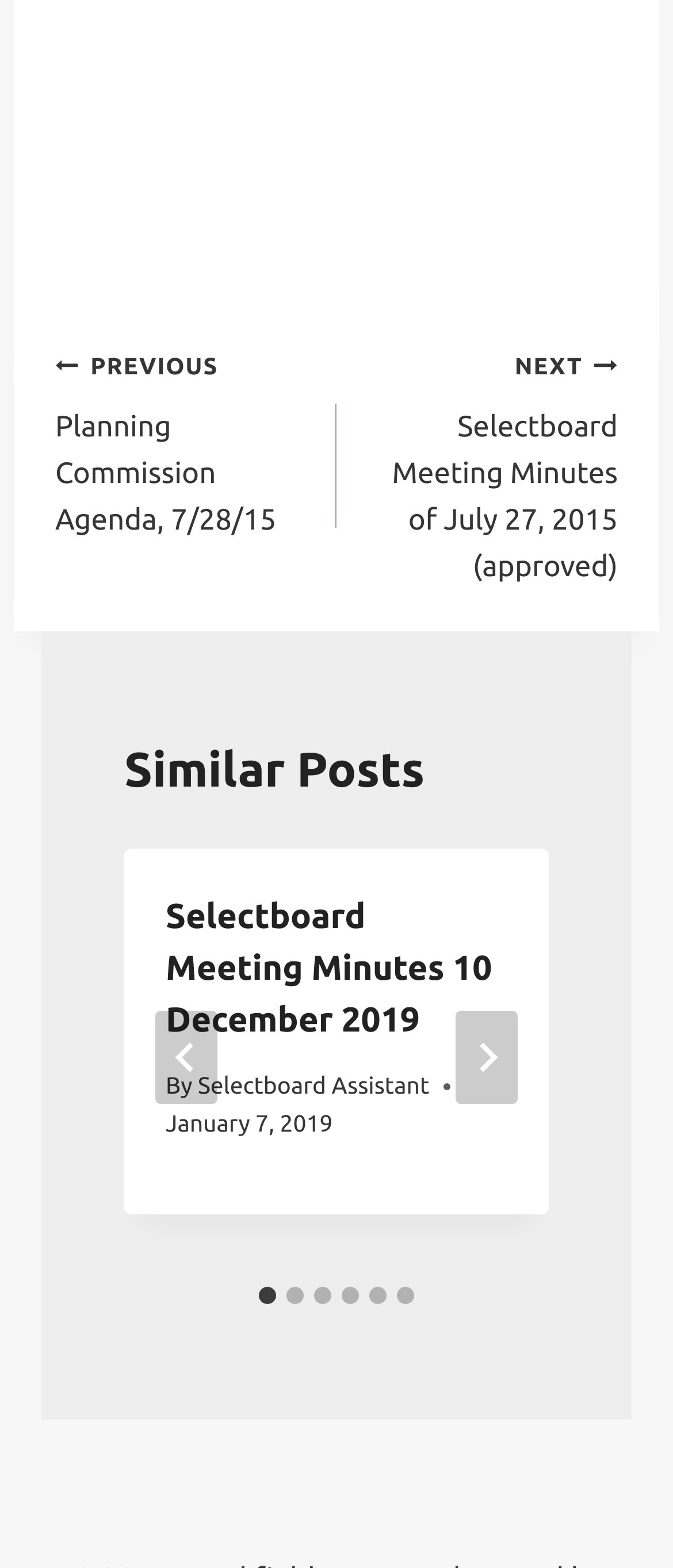What is the date of the first similar post?
Based on the screenshot, provide your answer in one word or phrase.

January 7, 2019